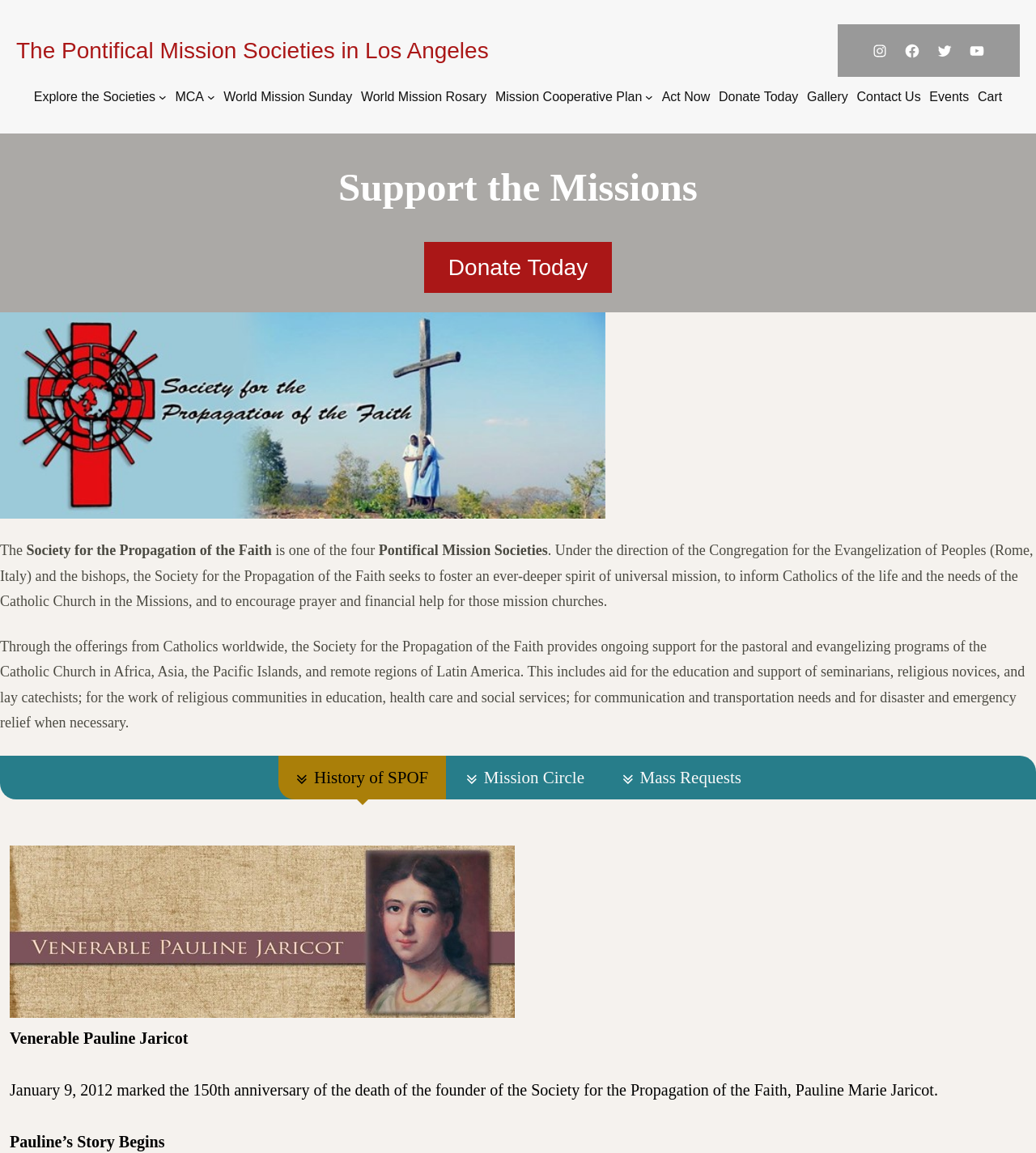Can you provide the bounding box coordinates for the element that should be clicked to implement the instruction: "Explore the Societies submenu"?

[0.033, 0.074, 0.161, 0.095]